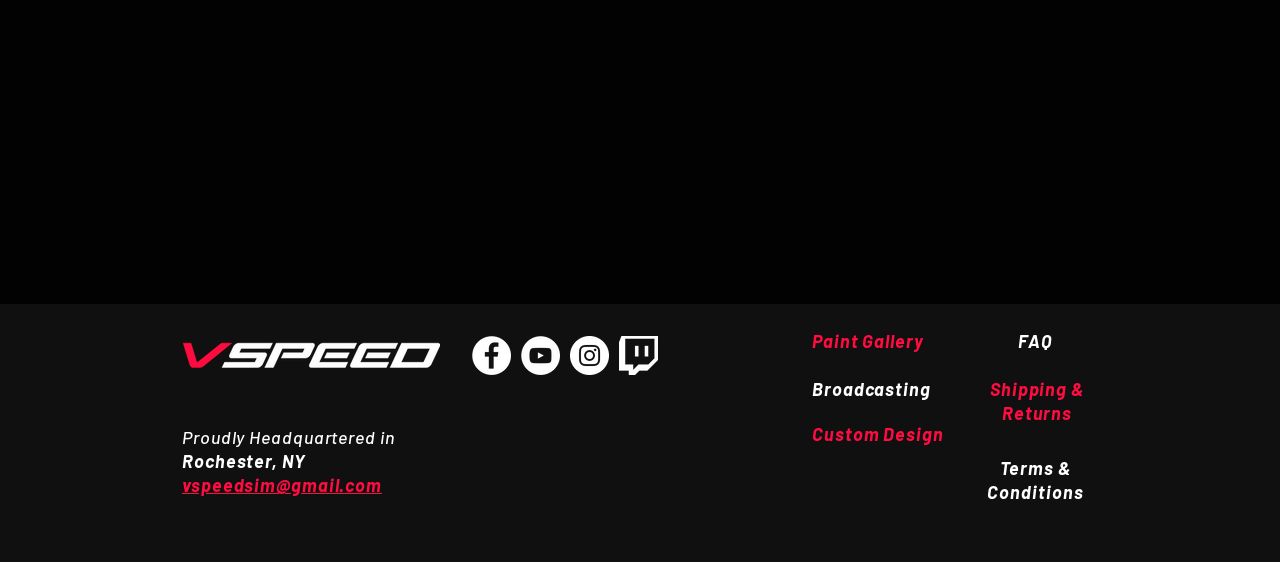What is the company headquartered in?
Please answer the question with a detailed response using the information from the screenshot.

I found the answer by looking at the StaticText element with the text 'Proudly Headquartered in' and its adjacent element with the text 'Rochester, NY', which suggests that the company is headquartered in Rochester, NY.